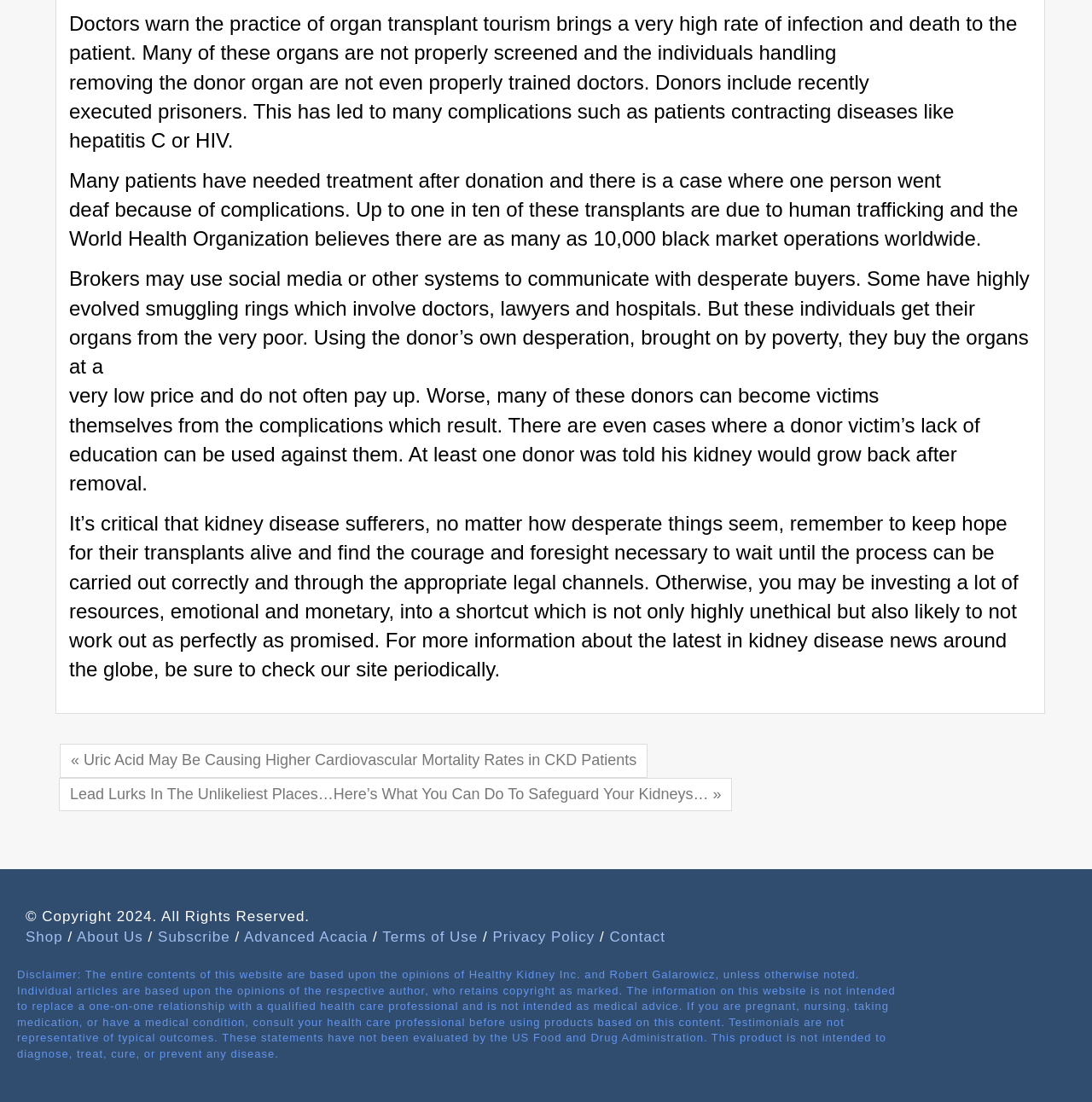Kindly determine the bounding box coordinates for the area that needs to be clicked to execute this instruction: "Visit the shop".

[0.023, 0.843, 0.058, 0.858]